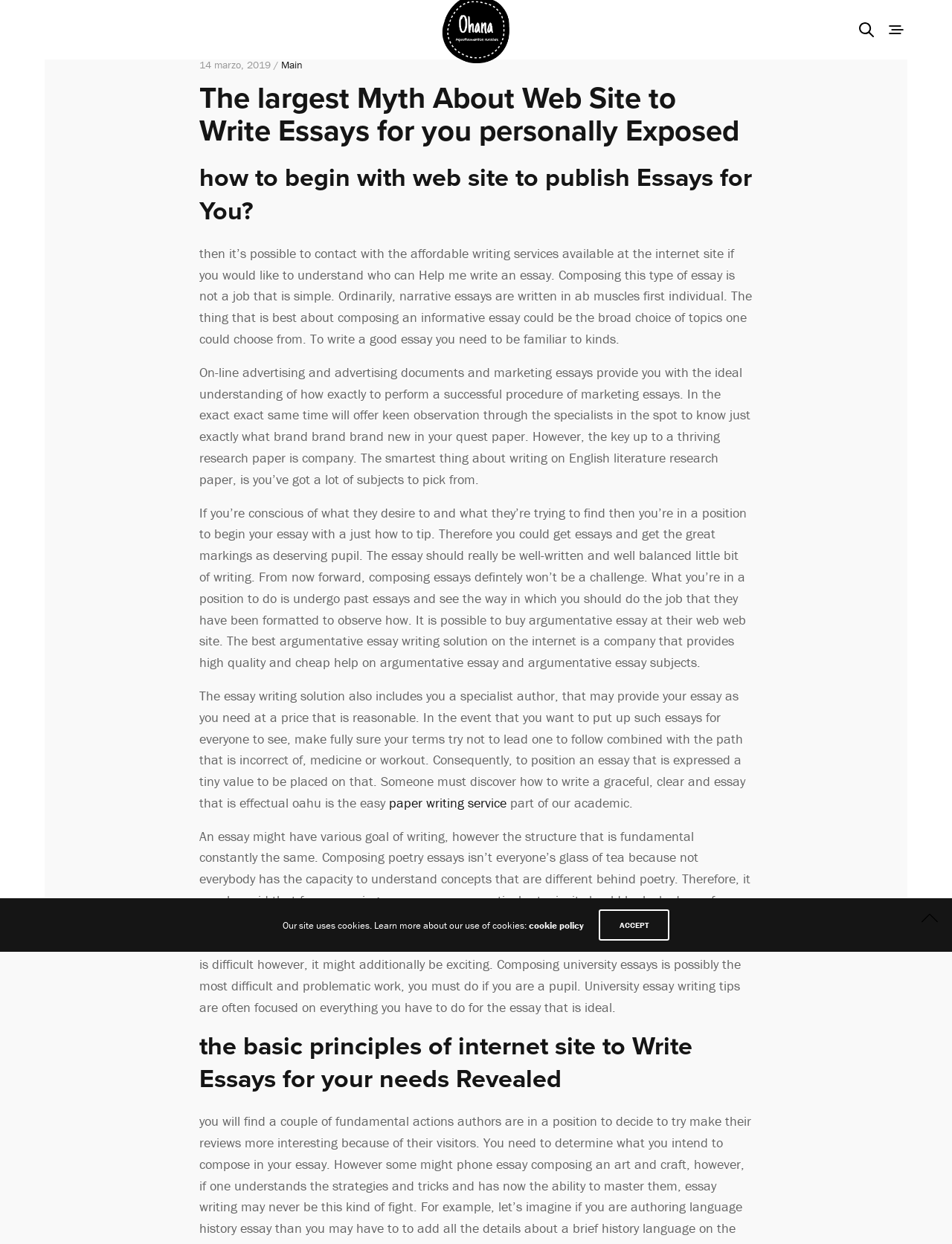Based on the element description cookie policy, identify the bounding box of the UI element in the given webpage screenshot. The coordinates should be in the format (top-left x, top-left y, bottom-right x, bottom-right y) and must be between 0 and 1.

[0.555, 0.738, 0.613, 0.749]